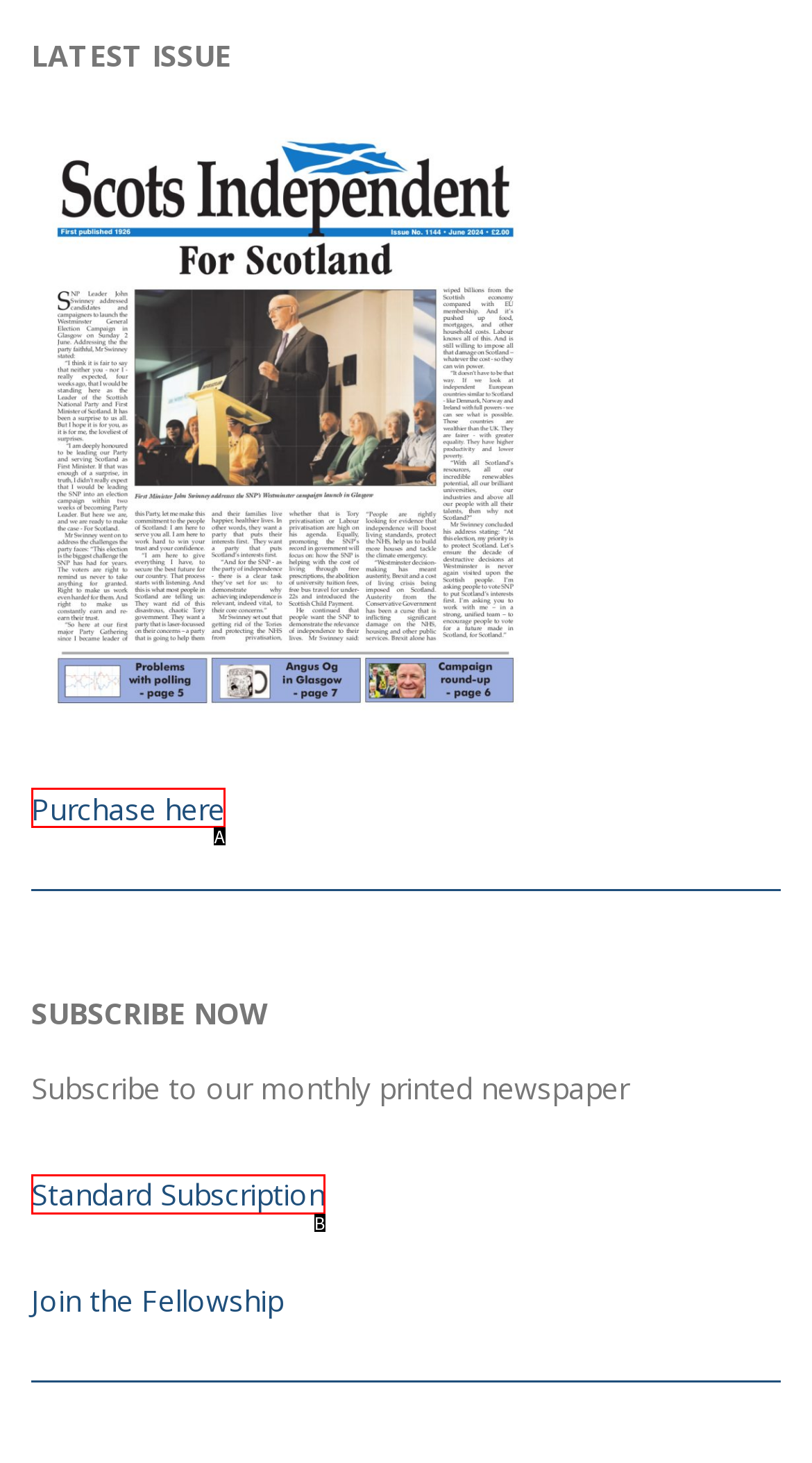Determine the option that aligns with this description: Purchase here
Reply with the option's letter directly.

A